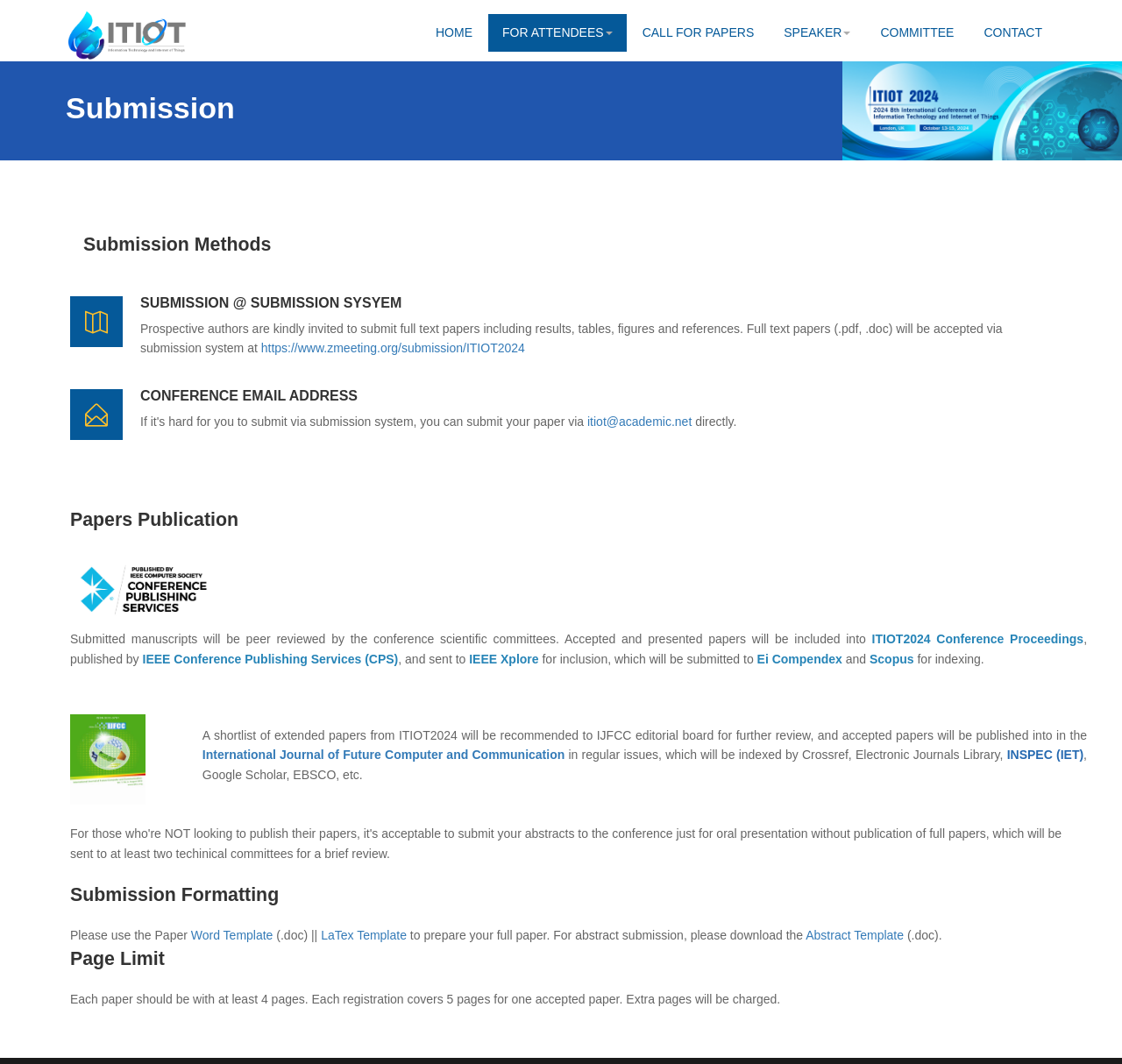Can you find the bounding box coordinates for the element that needs to be clicked to execute this instruction: "Submit a paper via the submission system"? The coordinates should be given as four float numbers between 0 and 1, i.e., [left, top, right, bottom].

[0.233, 0.32, 0.468, 0.334]